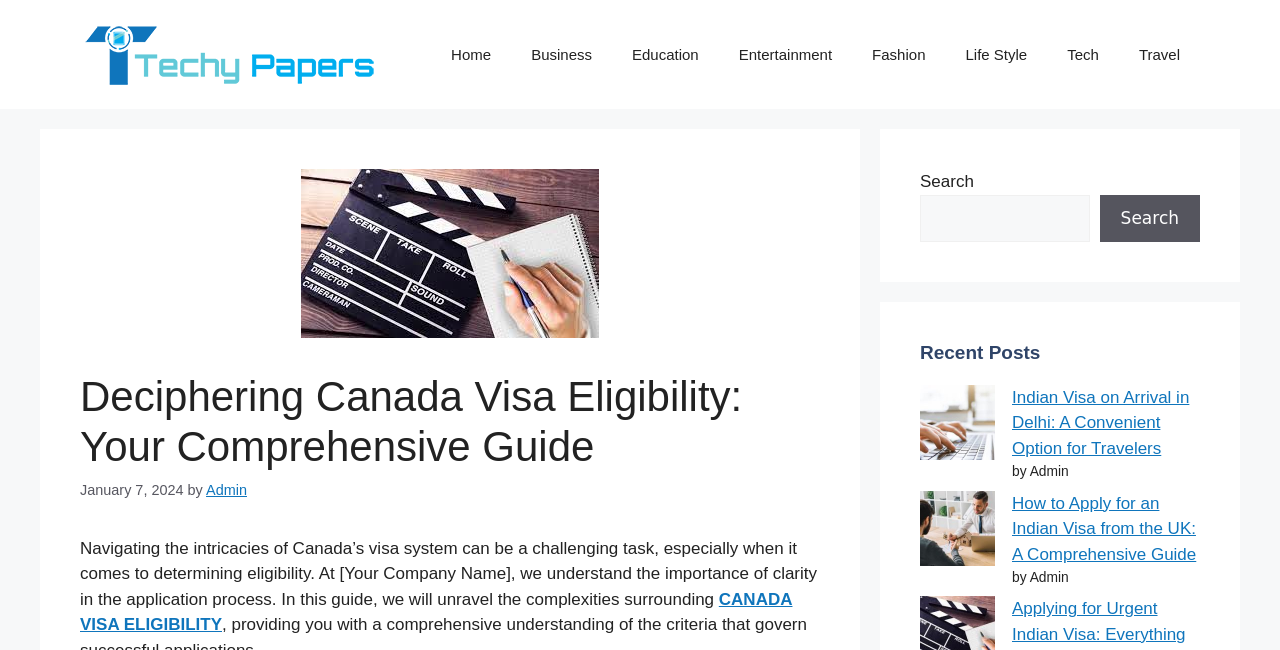What is the date of the article? Based on the screenshot, please respond with a single word or phrase.

January 7, 2024